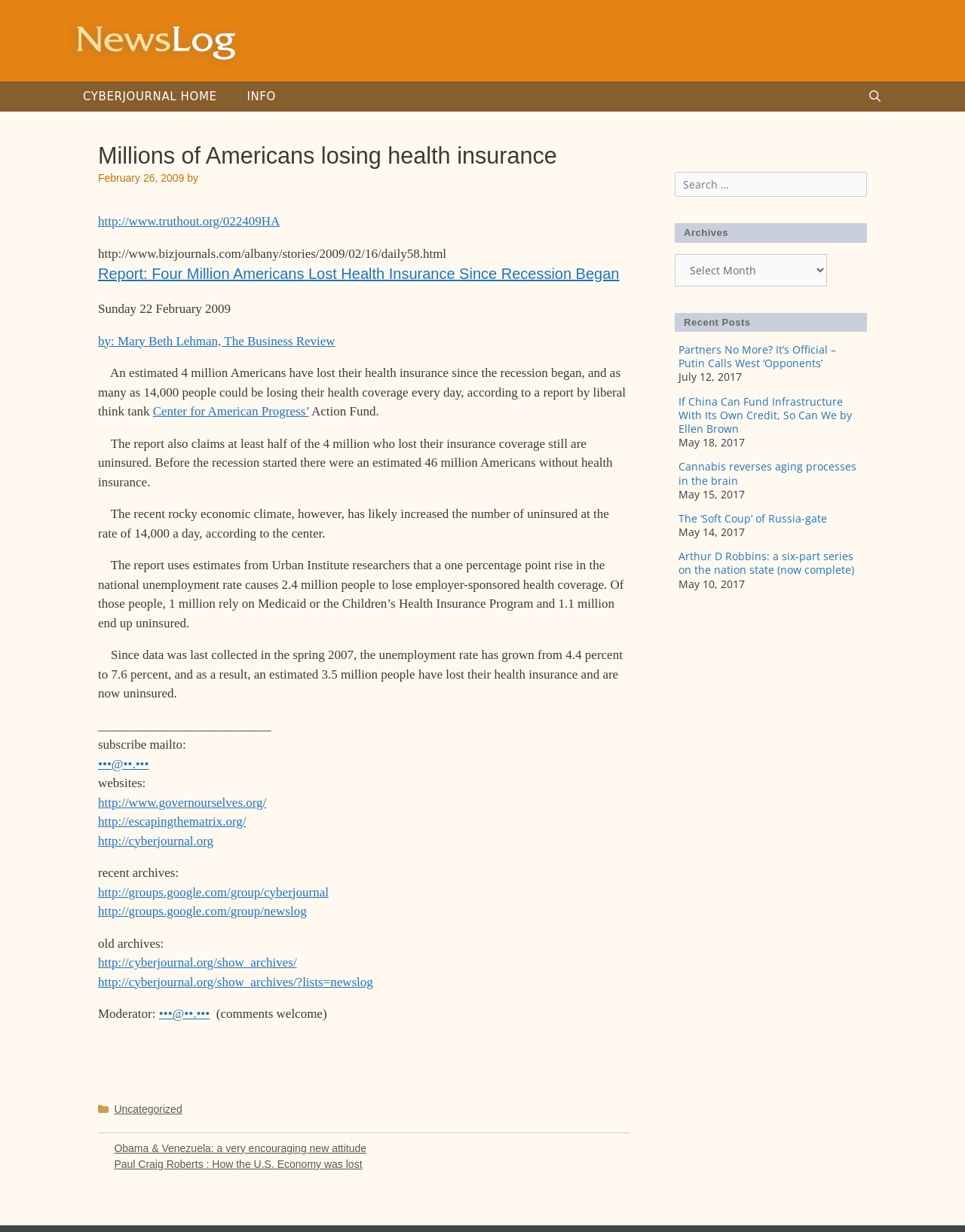What is the name of the moderator of the newslog?
From the image, respond using a single word or phrase.

•••@••.•••